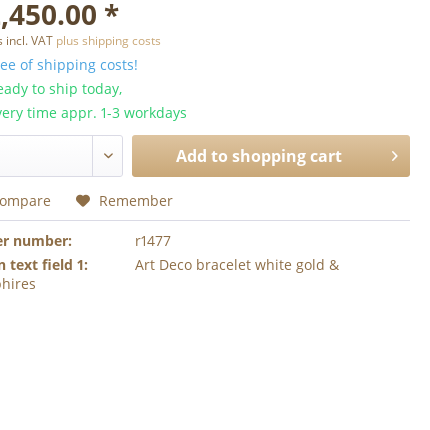How many business days is the delivery estimate? Examine the screenshot and reply using just one word or a brief phrase.

1-3